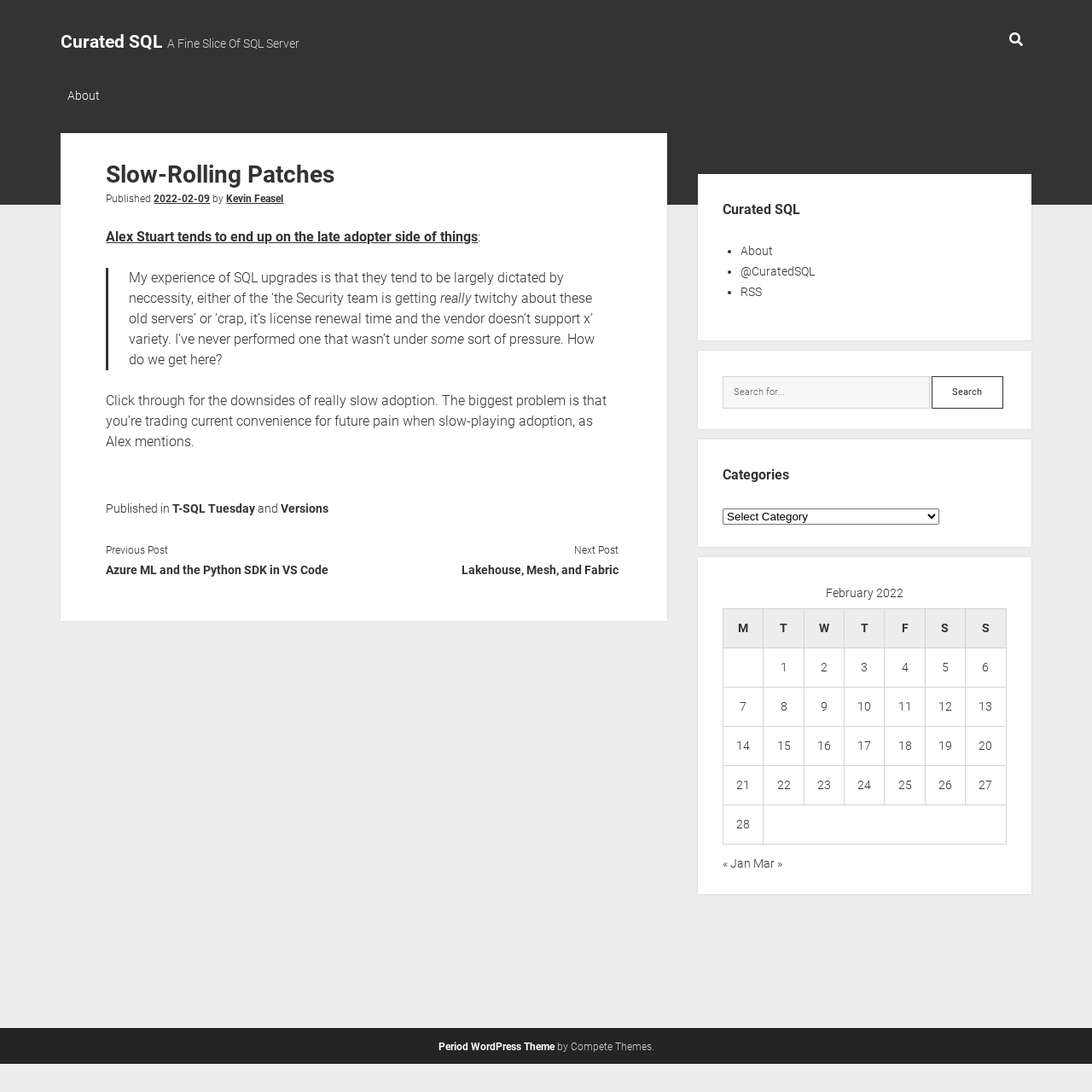What is the name of the previous post?
Please respond to the question with as much detail as possible.

I found the previous post link at the bottom of the main content section, where I saw a 'Previous Post' label followed by the link 'Azure ML and the Python SDK in VS Code'.